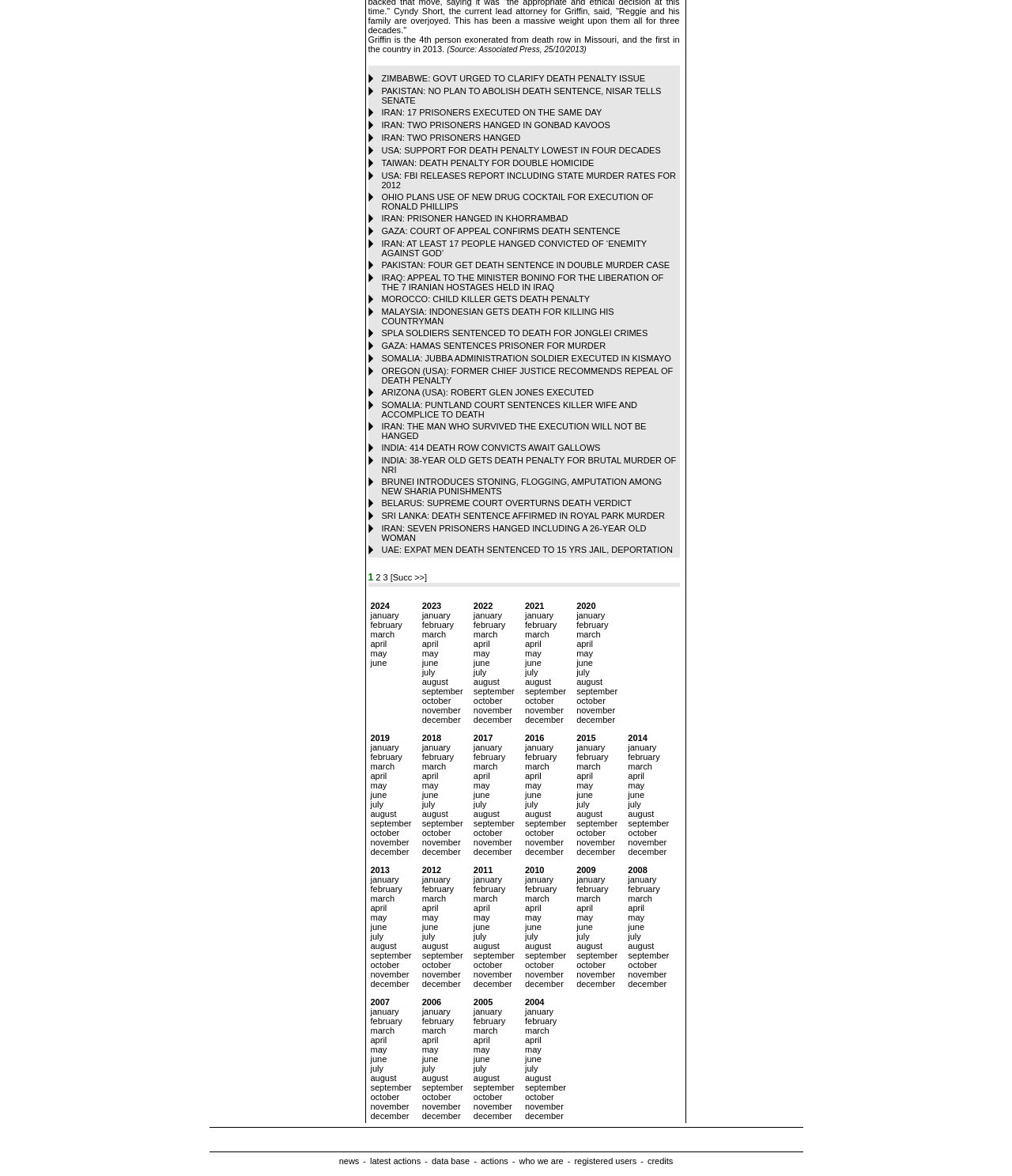Determine the bounding box coordinates of the region to click in order to accomplish the following instruction: "Click the link 'IRAN: TWO PRISONERS HANGED IN GONBAD KAVOOS'". Provide the coordinates as four float numbers between 0 and 1, specifically [left, top, right, bottom].

[0.377, 0.102, 0.603, 0.11]